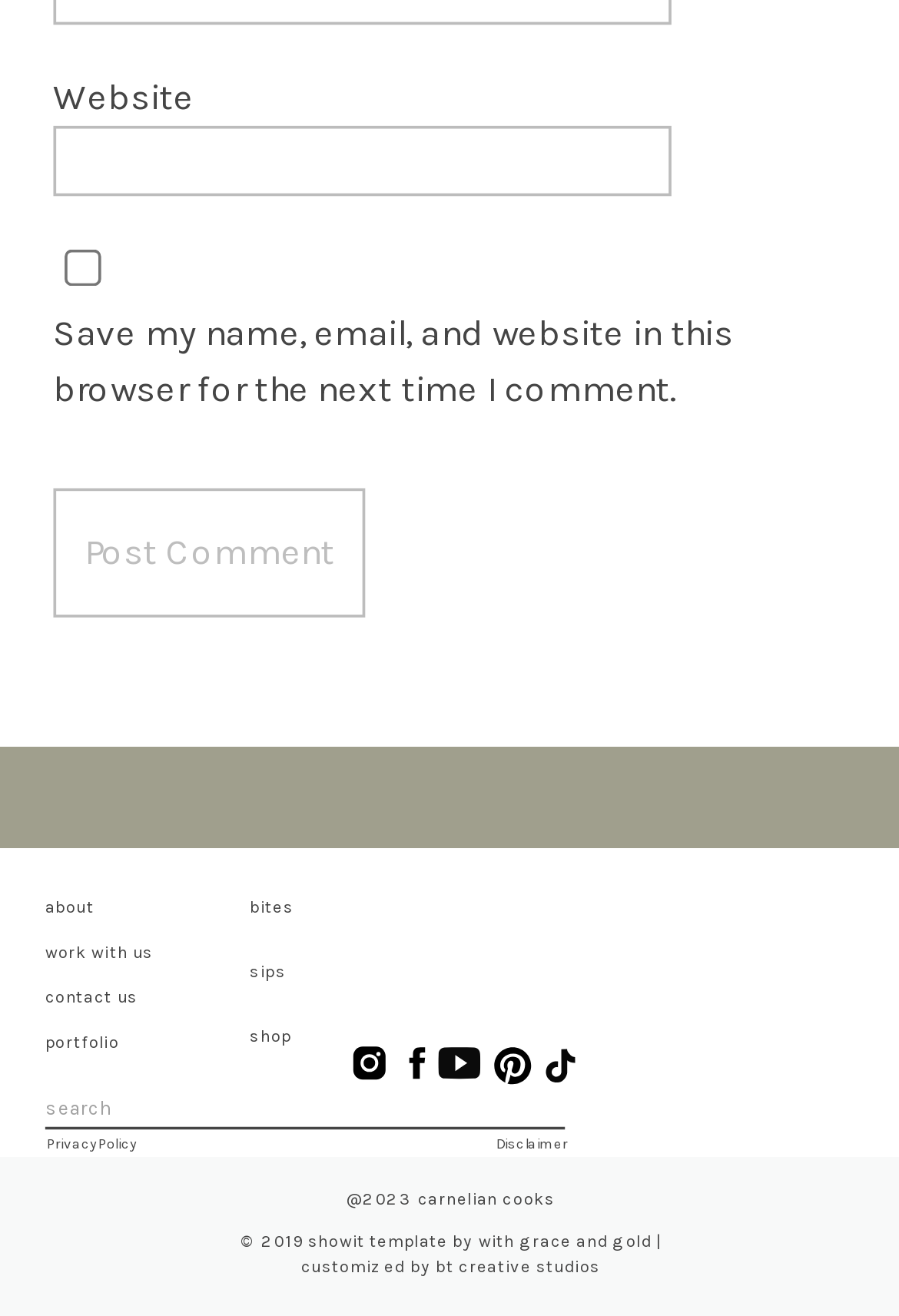What is the purpose of the checkbox?
Refer to the image and provide a one-word or short phrase answer.

Save comment info